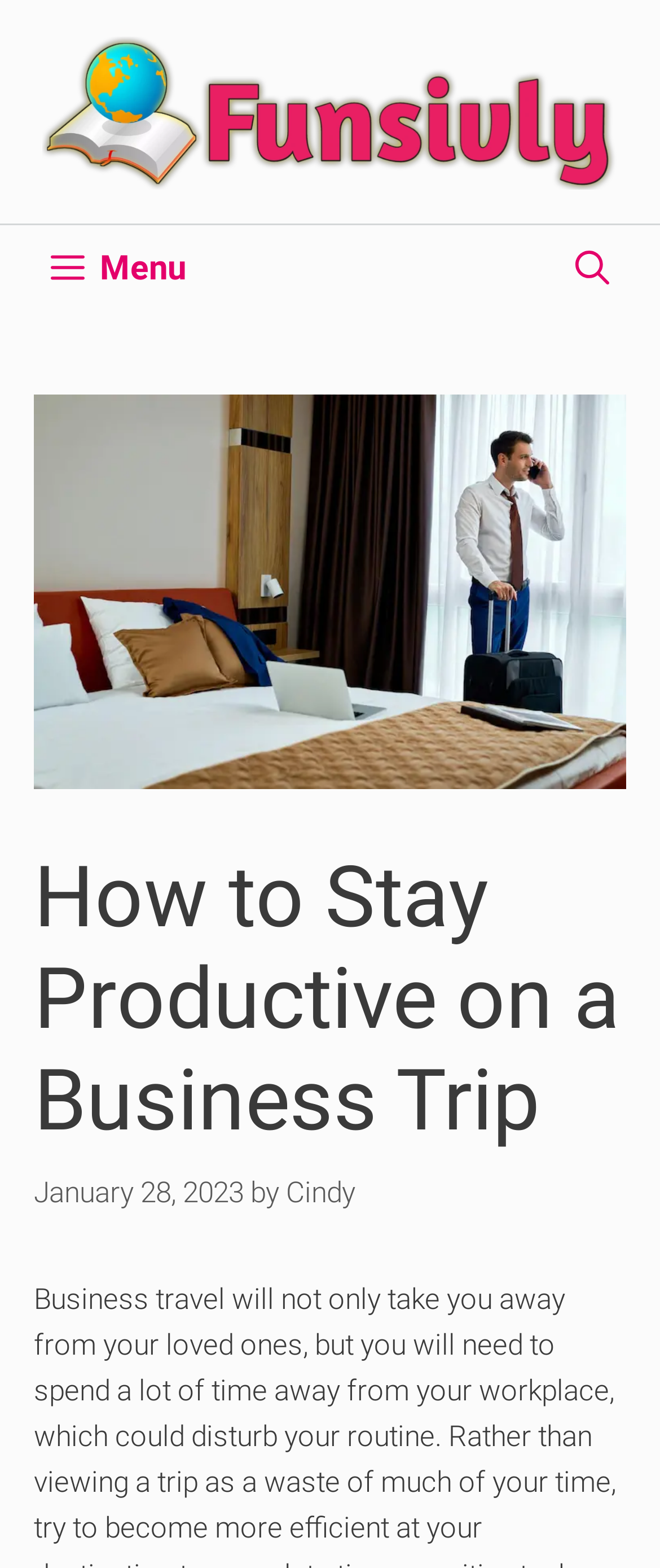Who is the author of the current article?
Kindly offer a detailed explanation using the data available in the image.

The author of the current article can be found in the header section, where it says 'by Cindy'.